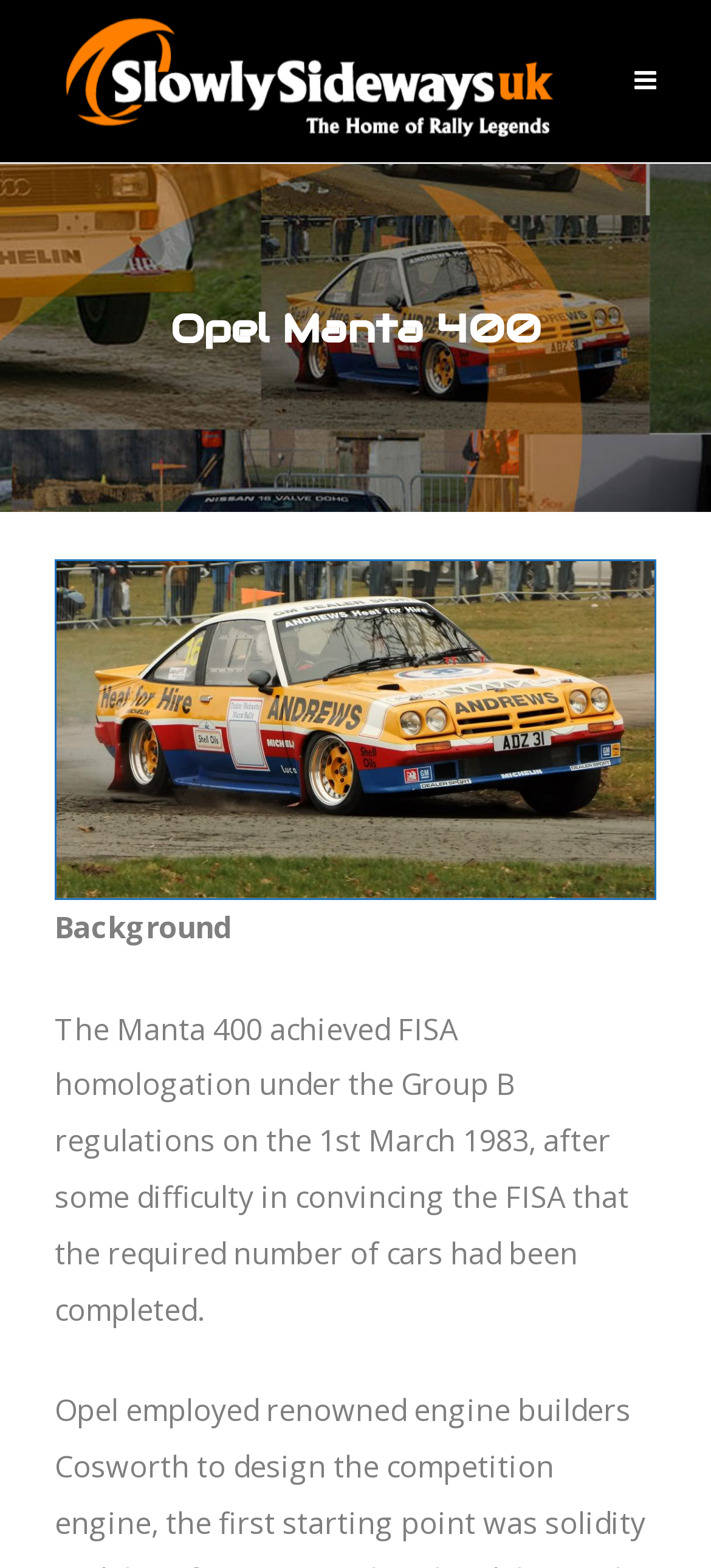Can you find and provide the main heading text of this webpage?

Opel Manta 400